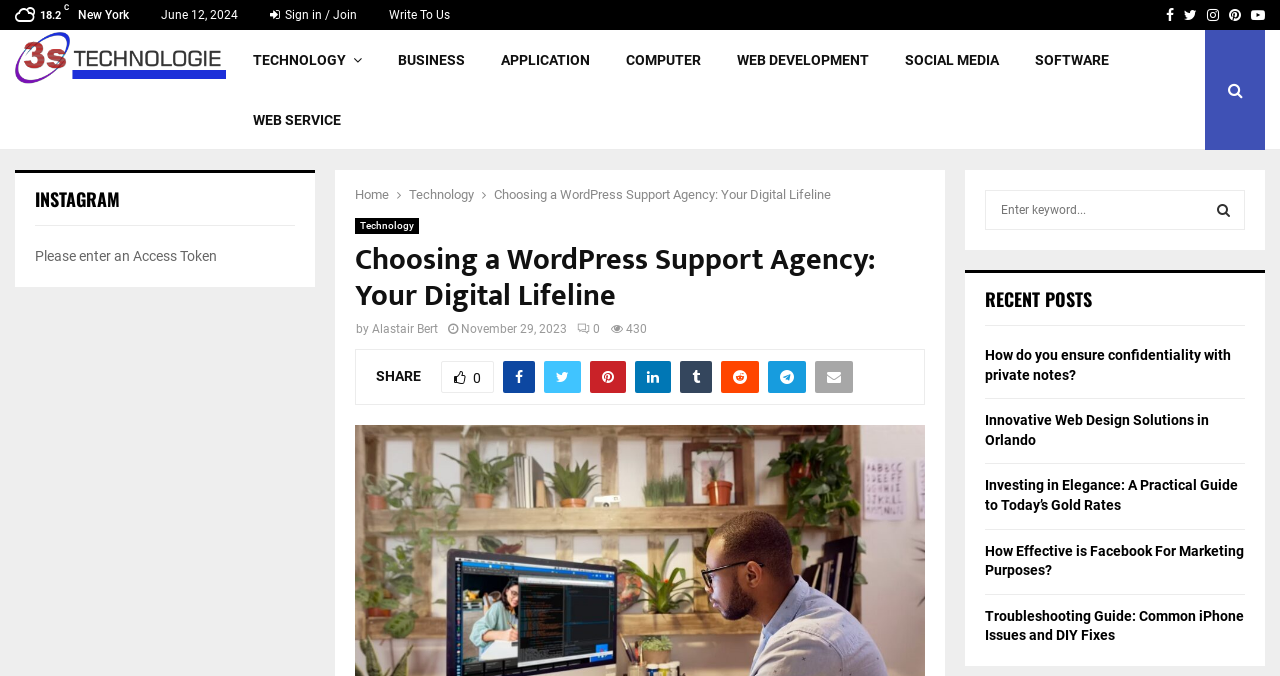What is the date of the article 'Choosing a WordPress Support Agency: Your Digital Lifeline'?
Please respond to the question with a detailed and thorough explanation.

I found the date by looking at the time element inside the header section, which is 'November 29, 2023'.